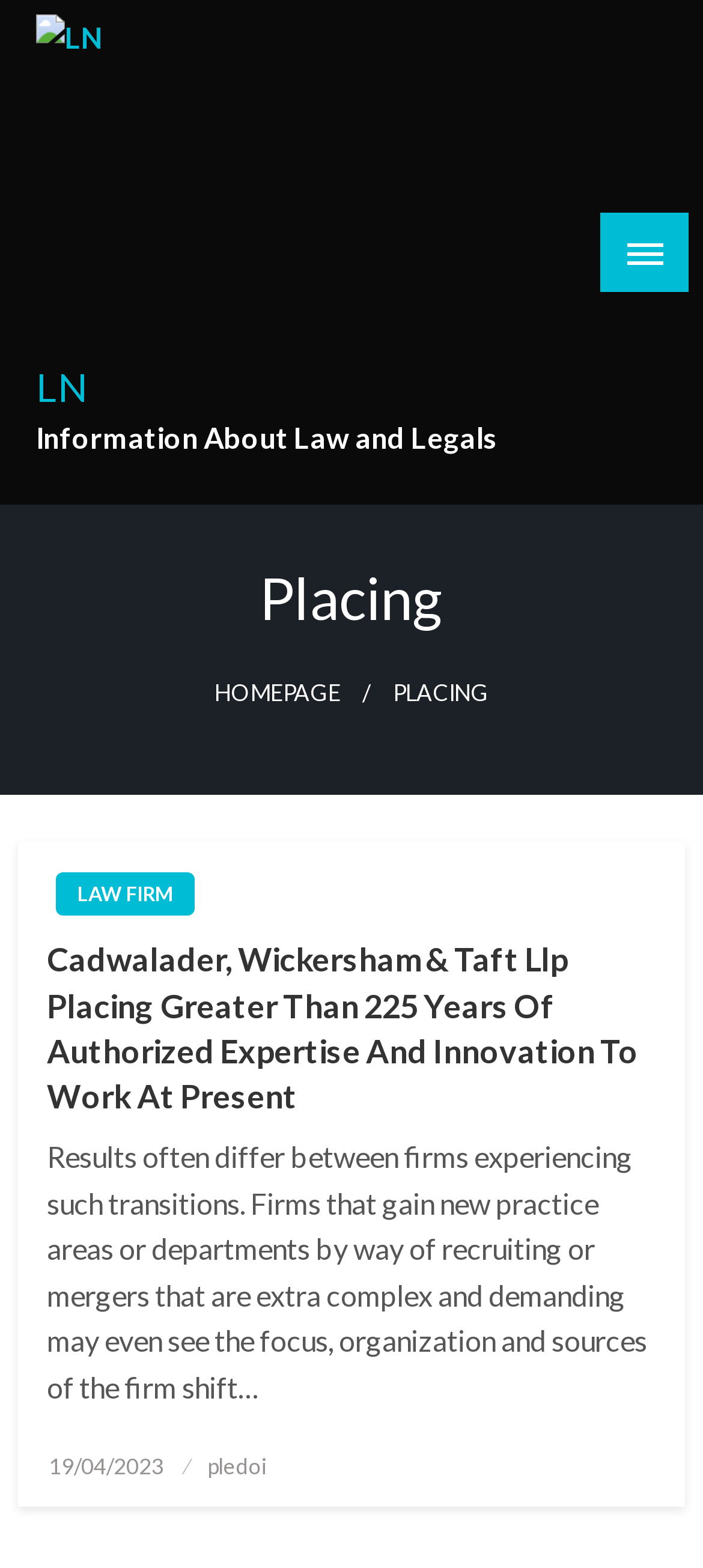What is the topic of the webpage?
Please answer the question with a detailed and comprehensive explanation.

I found the topic of the webpage by looking at the static text element that contains the text 'Information About Law and Legals'.